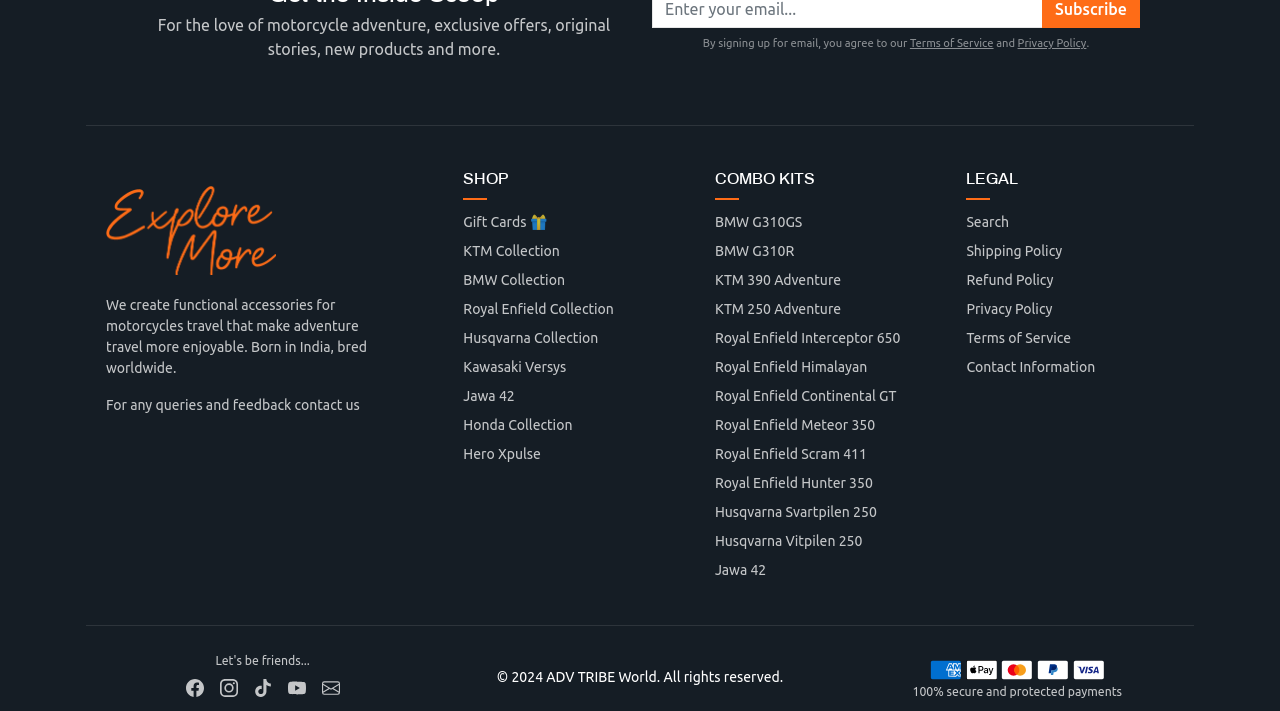Please determine the bounding box coordinates for the element that should be clicked to follow these instructions: "Contact us".

[0.23, 0.559, 0.281, 0.582]